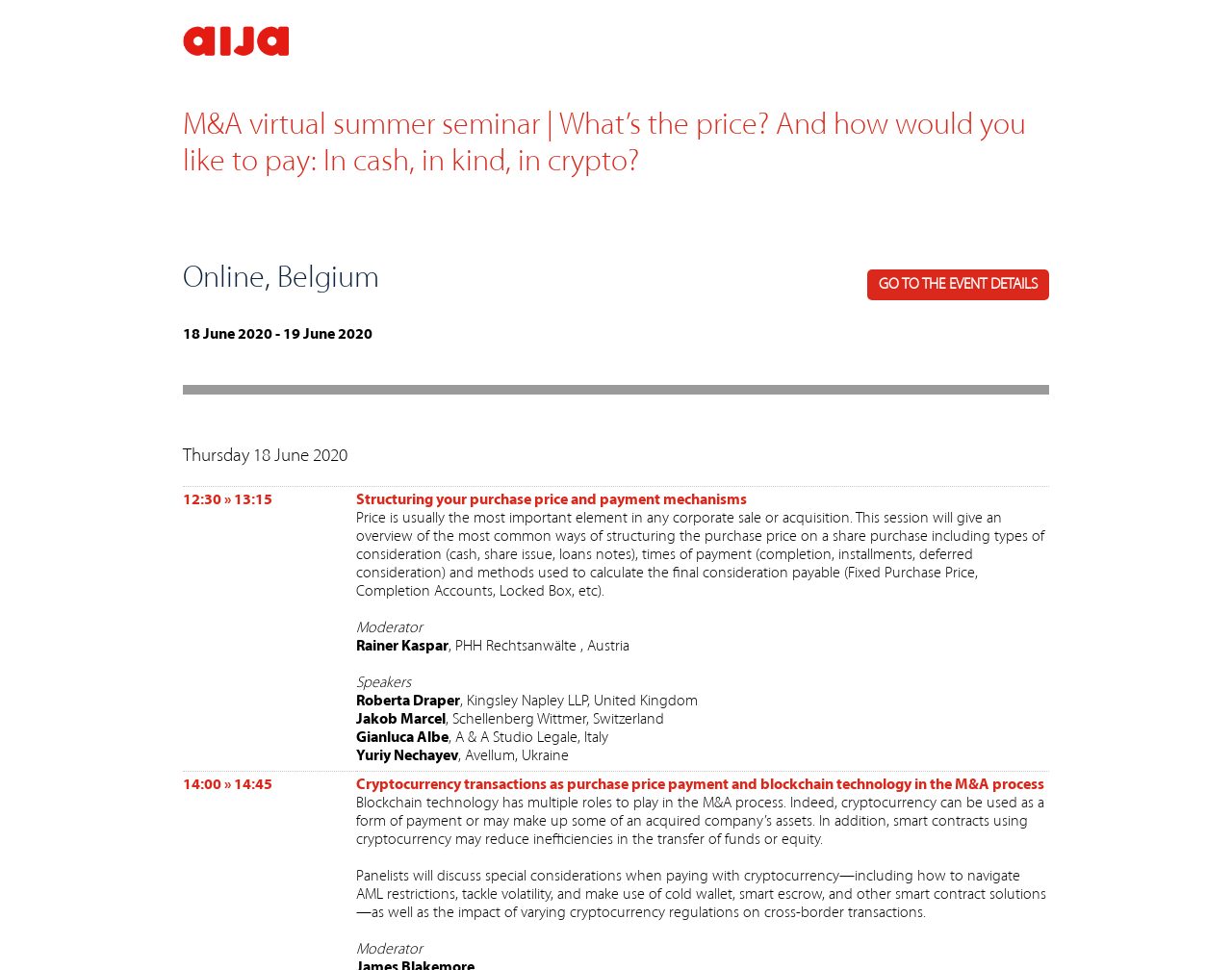Where is the seminar taking place?
Refer to the image and answer the question using a single word or phrase.

Online, Belgium